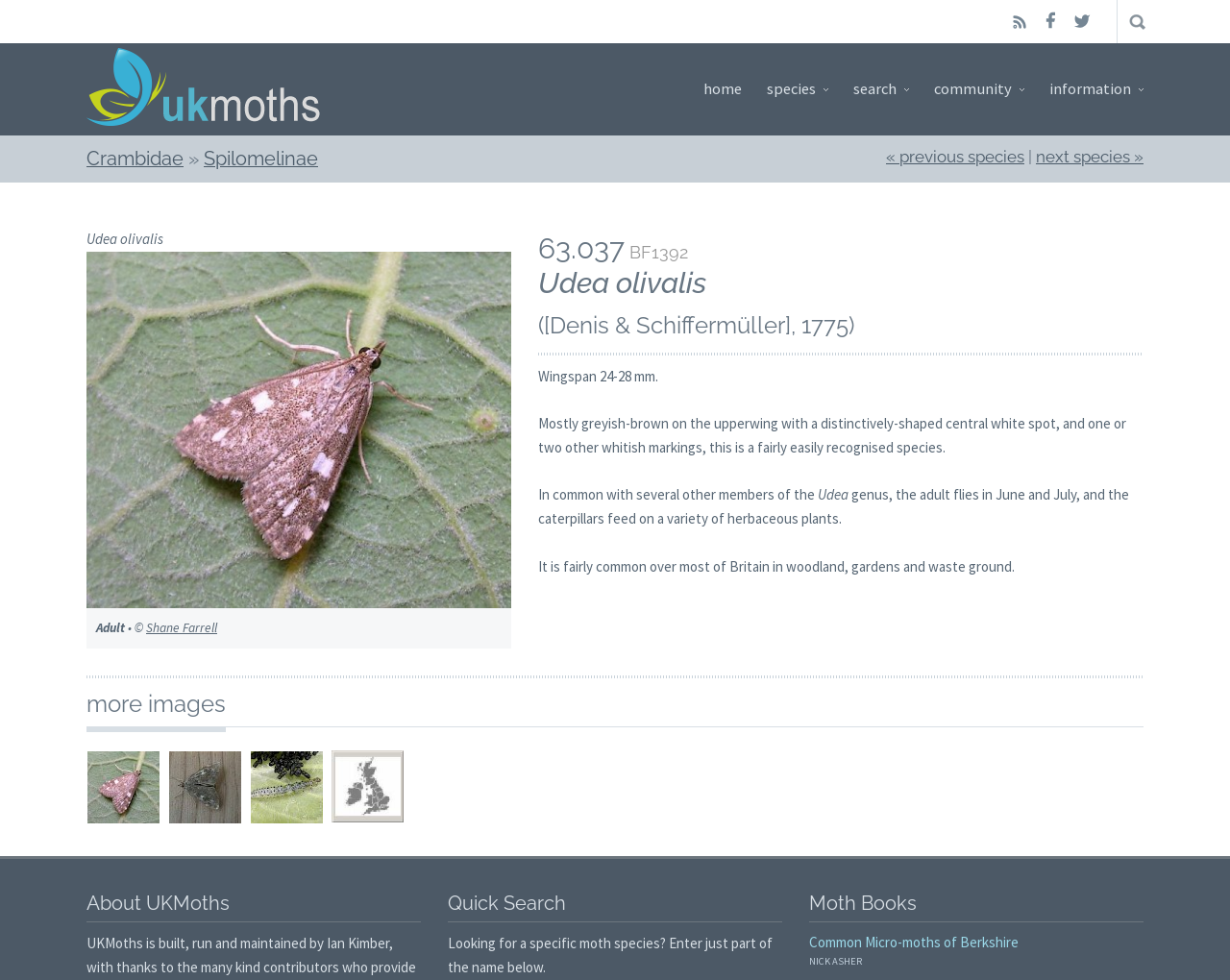What is the wingspan of the Udea olivalis moth?
Look at the image and answer the question using a single word or phrase.

24-28 mm